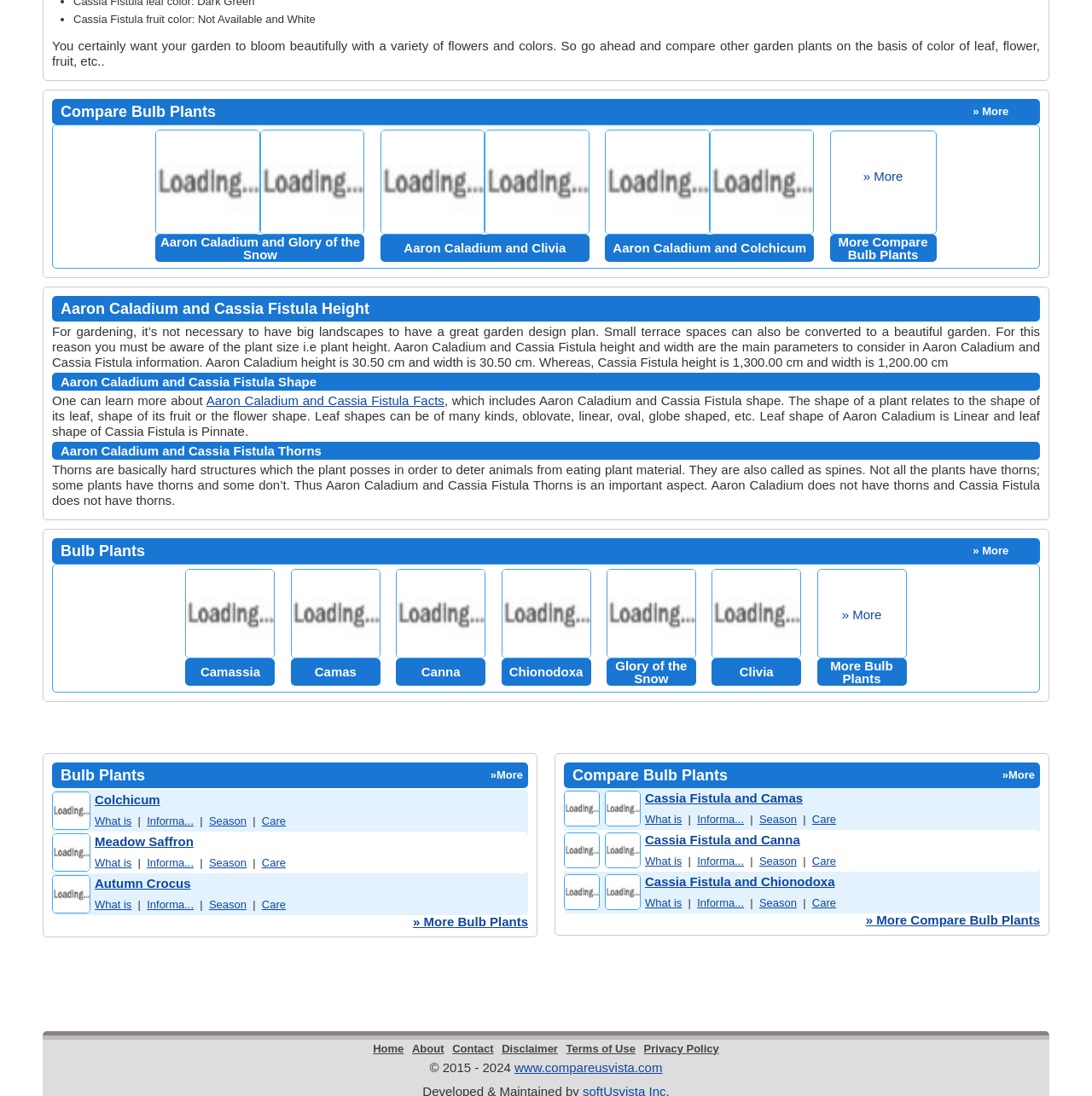Pinpoint the bounding box coordinates of the clickable element needed to complete the instruction: "Explore Camassia". The coordinates should be provided as four float numbers between 0 and 1: [left, top, right, bottom].

[0.17, 0.6, 0.252, 0.625]